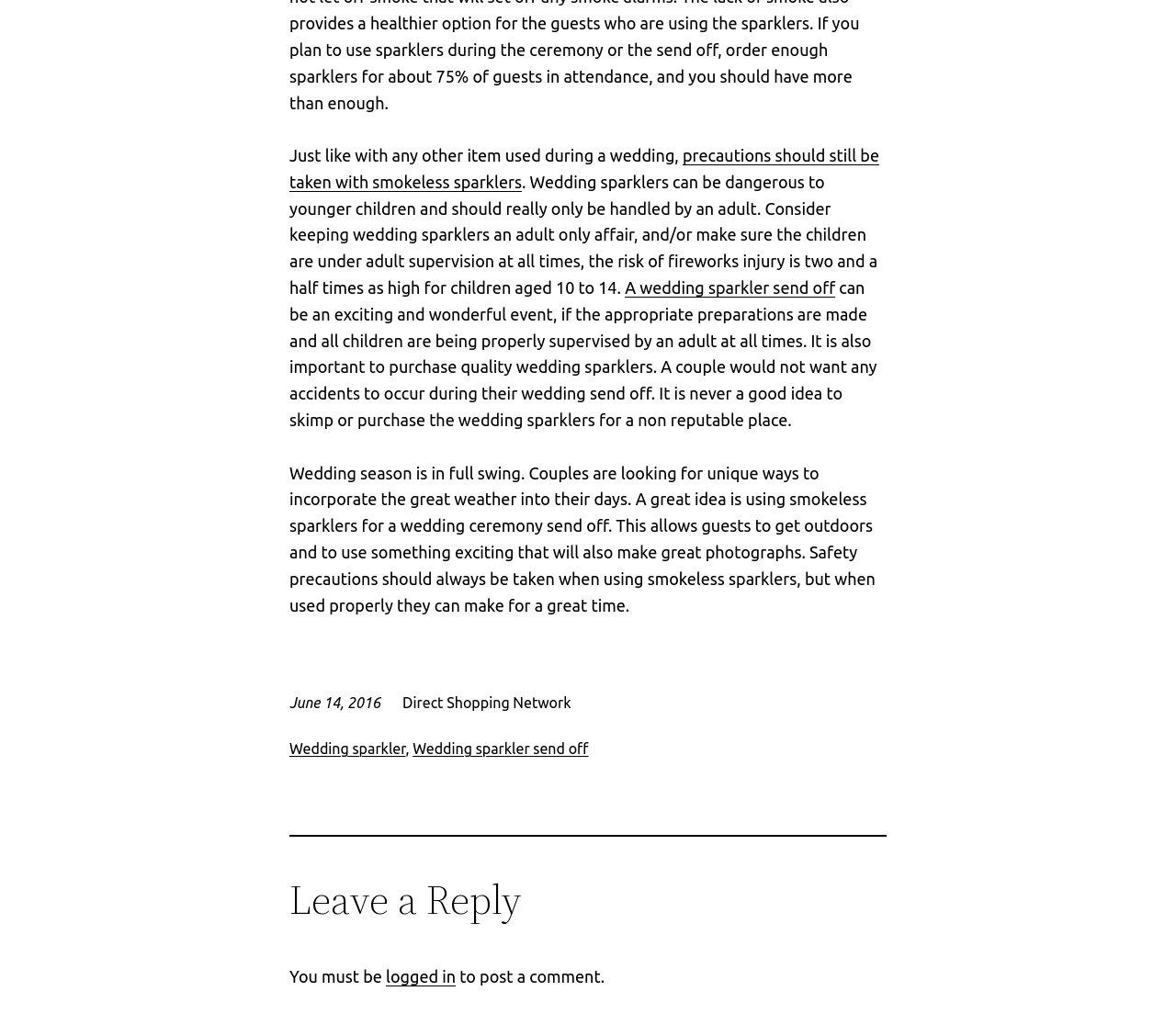Reply to the question with a brief word or phrase: What is required to post a comment on this webpage?

To be logged in